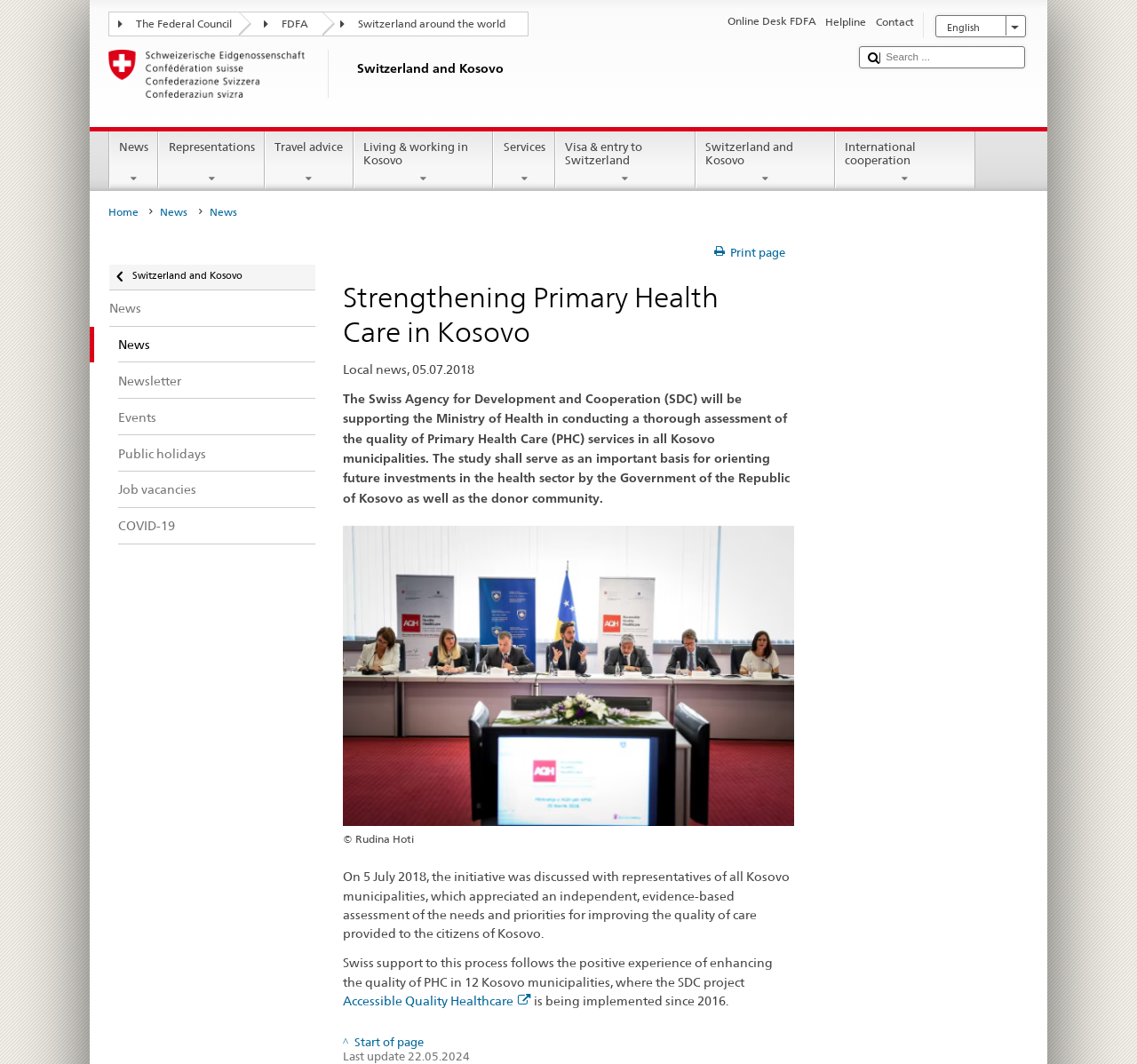Determine the bounding box coordinates of the region that needs to be clicked to achieve the task: "Click the 'English' language option".

[0.823, 0.014, 0.902, 0.035]